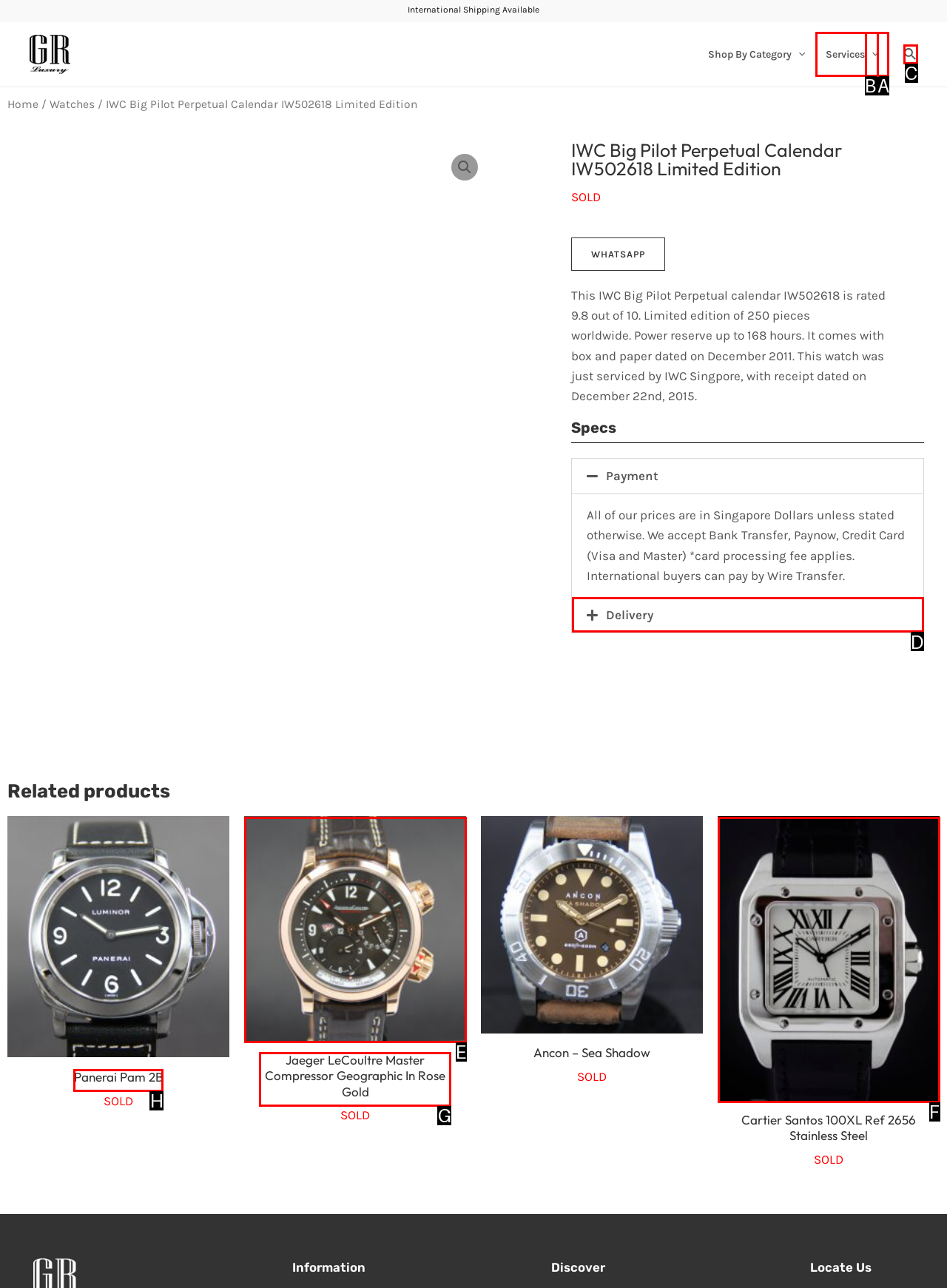Select the letter that corresponds to the UI element described as: Maps
Answer by providing the letter from the given choices.

None